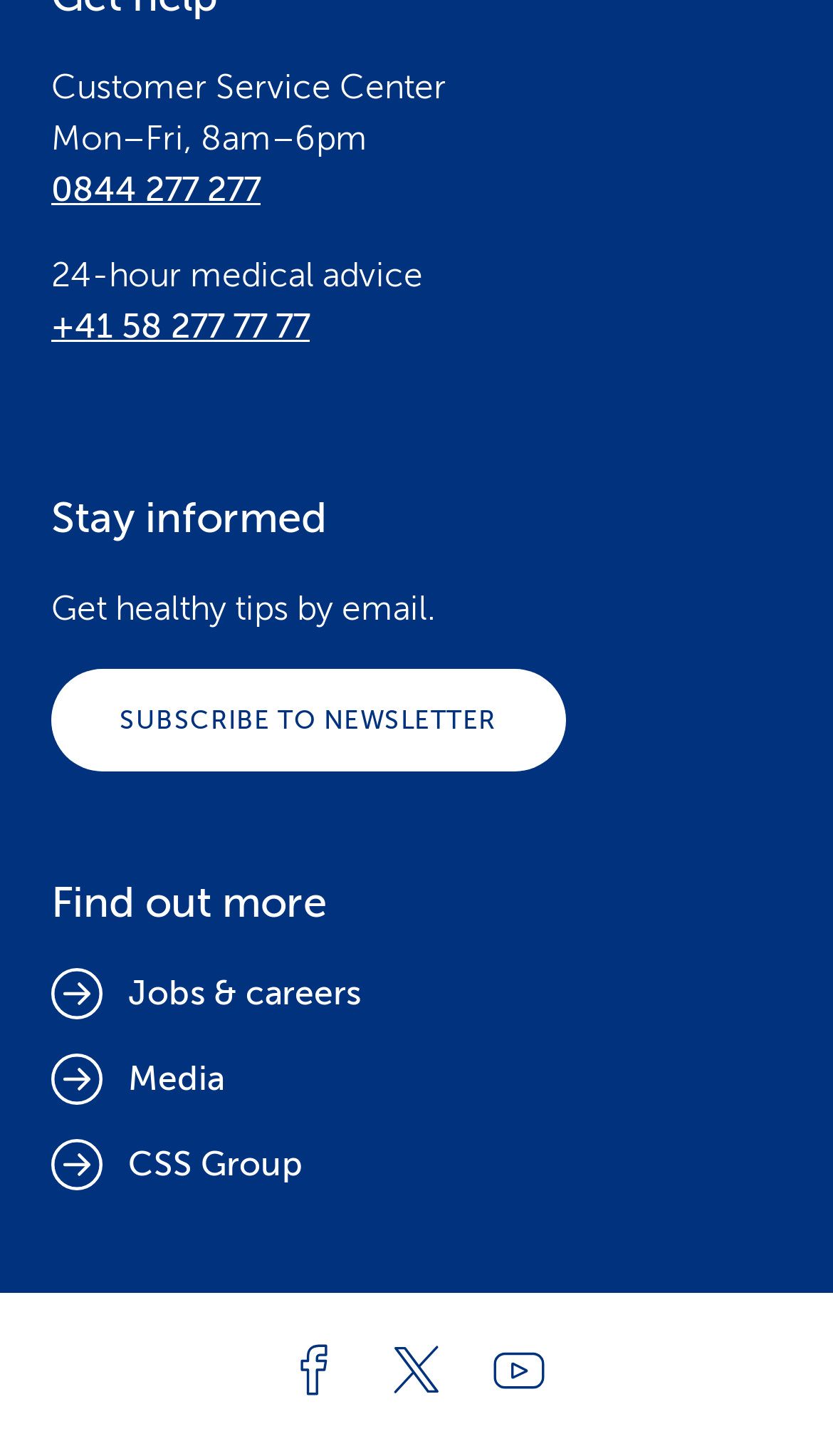What is the international phone number for 24-hour medical advice?
Refer to the image and provide a detailed answer to the question.

The international phone number for 24-hour medical advice can be found in the top section of the webpage, where it is listed as '+41 58 277 77 77' next to the '24-hour medical advice' text.